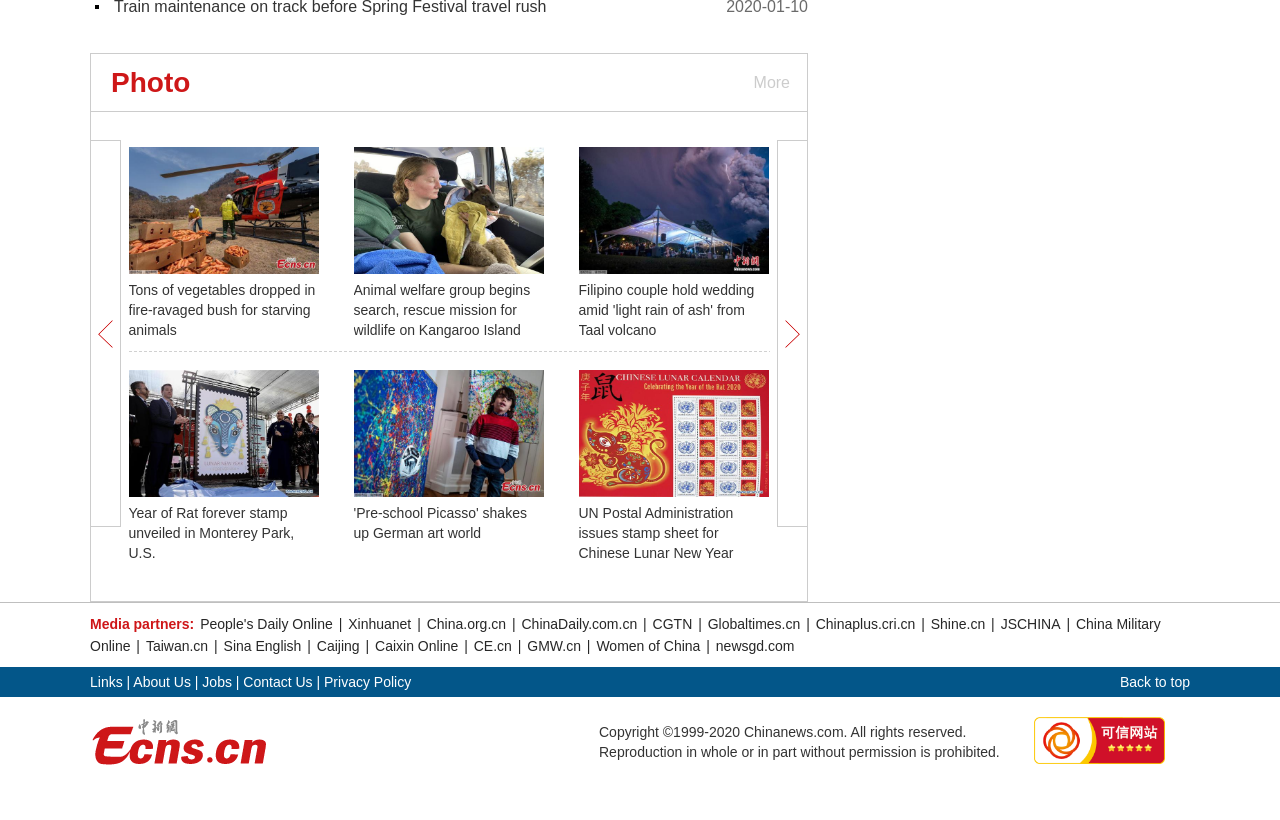What is the purpose of the 'Back to top' link? Based on the screenshot, please respond with a single word or phrase.

To scroll to the top